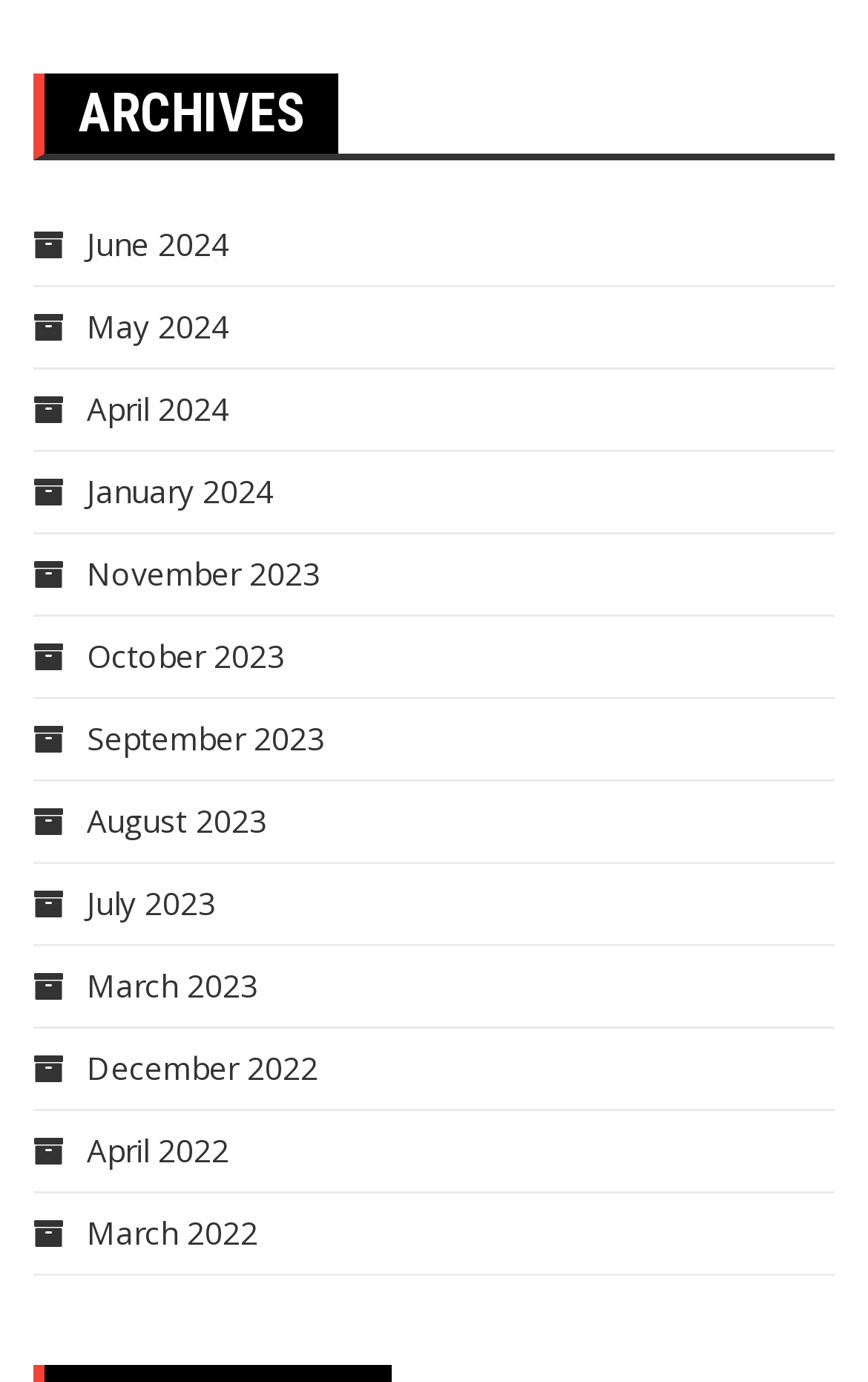Can you find the bounding box coordinates for the UI element given this description: "December 2022"? Provide the coordinates as four float numbers between 0 and 1: [left, top, right, bottom].

[0.038, 0.757, 0.367, 0.788]